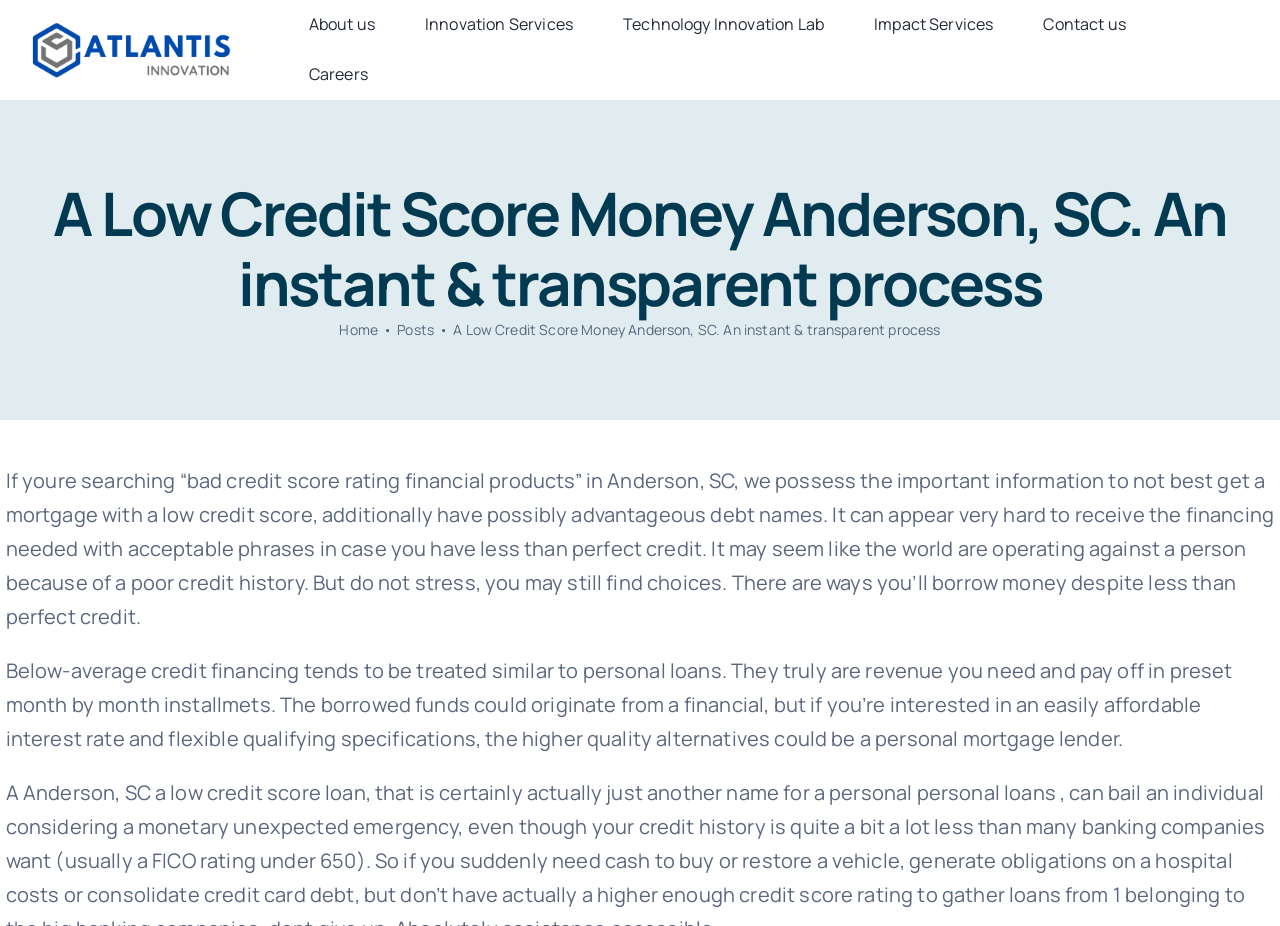What is the company name?
Look at the image and answer with only one word or phrase.

Atlantis Innovation